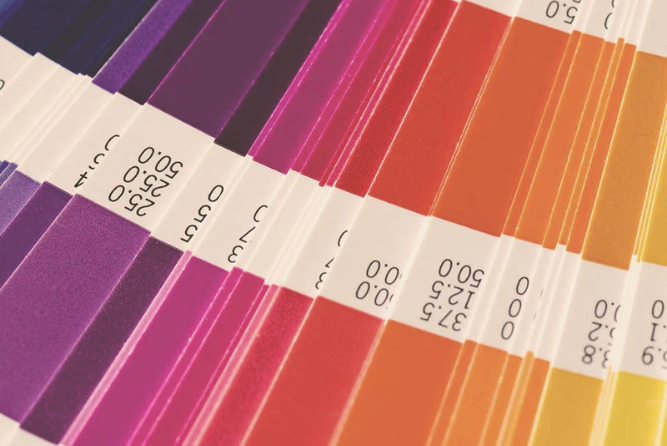What range of hues are displayed in the color swatches?
Look at the image and respond with a one-word or short phrase answer.

Deep purples to bright oranges and reds